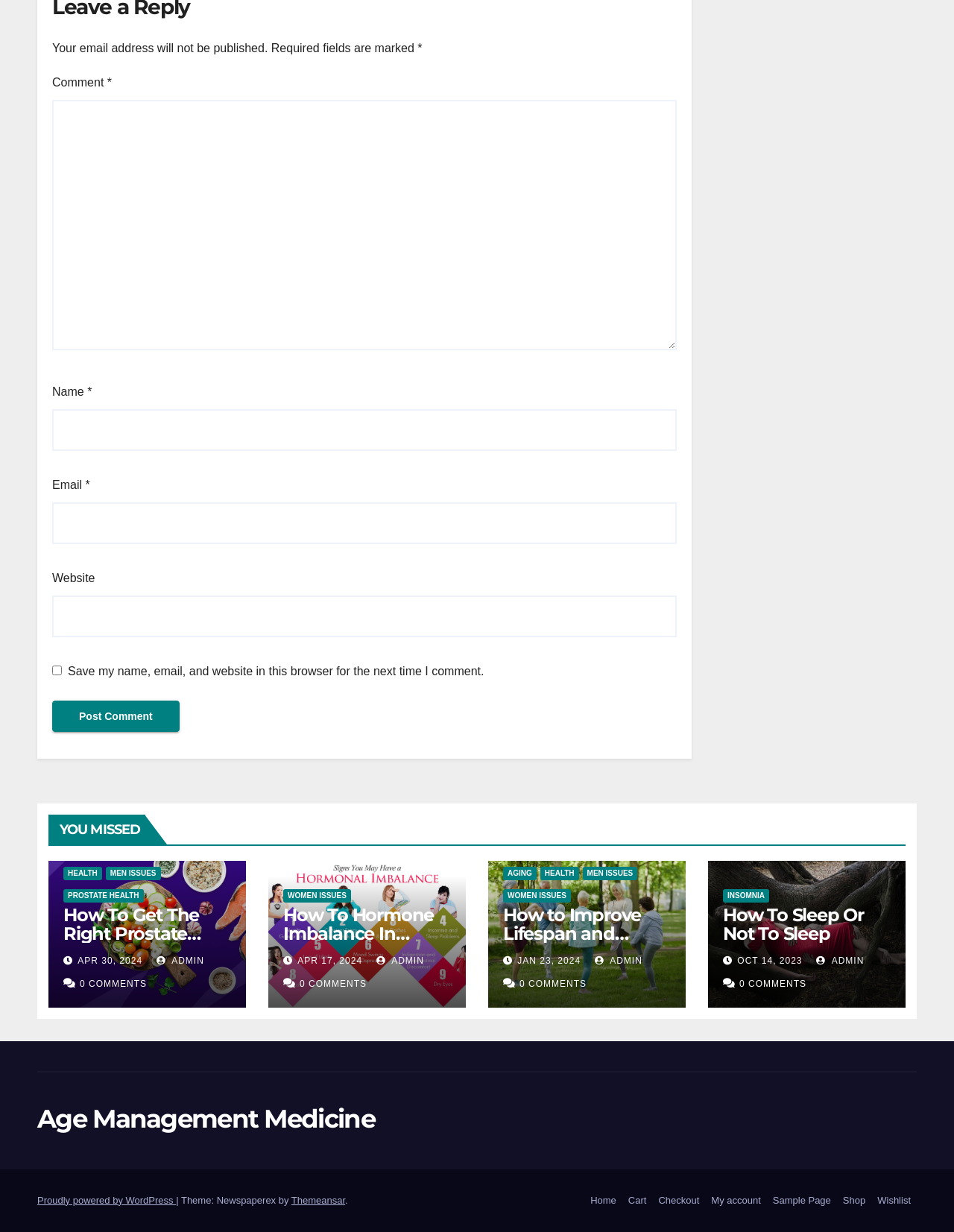Carefully examine the image and provide an in-depth answer to the question: What is the topic of the first article?

I looked at the first heading element 'How To Get The Right Prostate Health Supplements' and determined that the topic of the first article is Prostate Health.